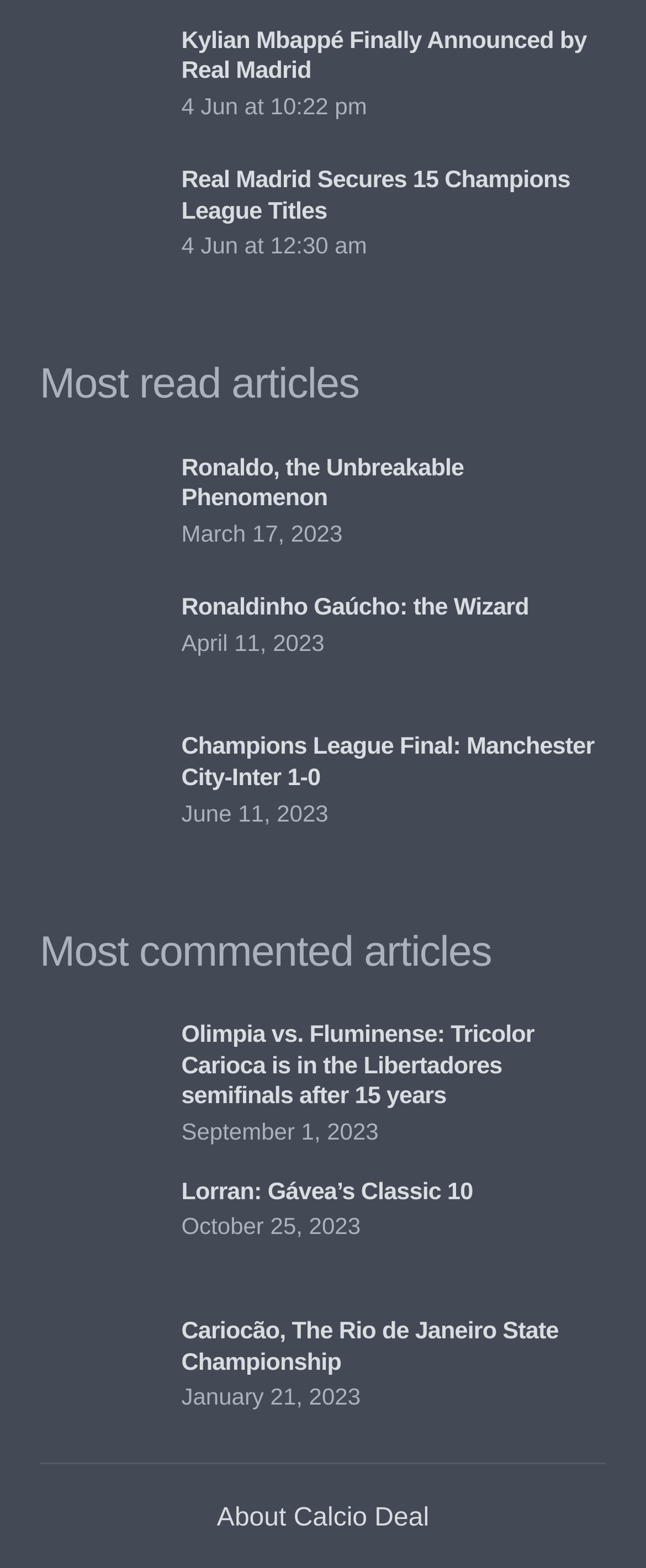Could you please study the image and provide a detailed answer to the question:
What is the date of the Champions League Final mentioned in the fourth article?

I found the answer by looking at the fourth article, which has a time element with the text 'June 11, 2023'. This indicates that the date of the Champions League Final mentioned in the fourth article is June 11, 2023.